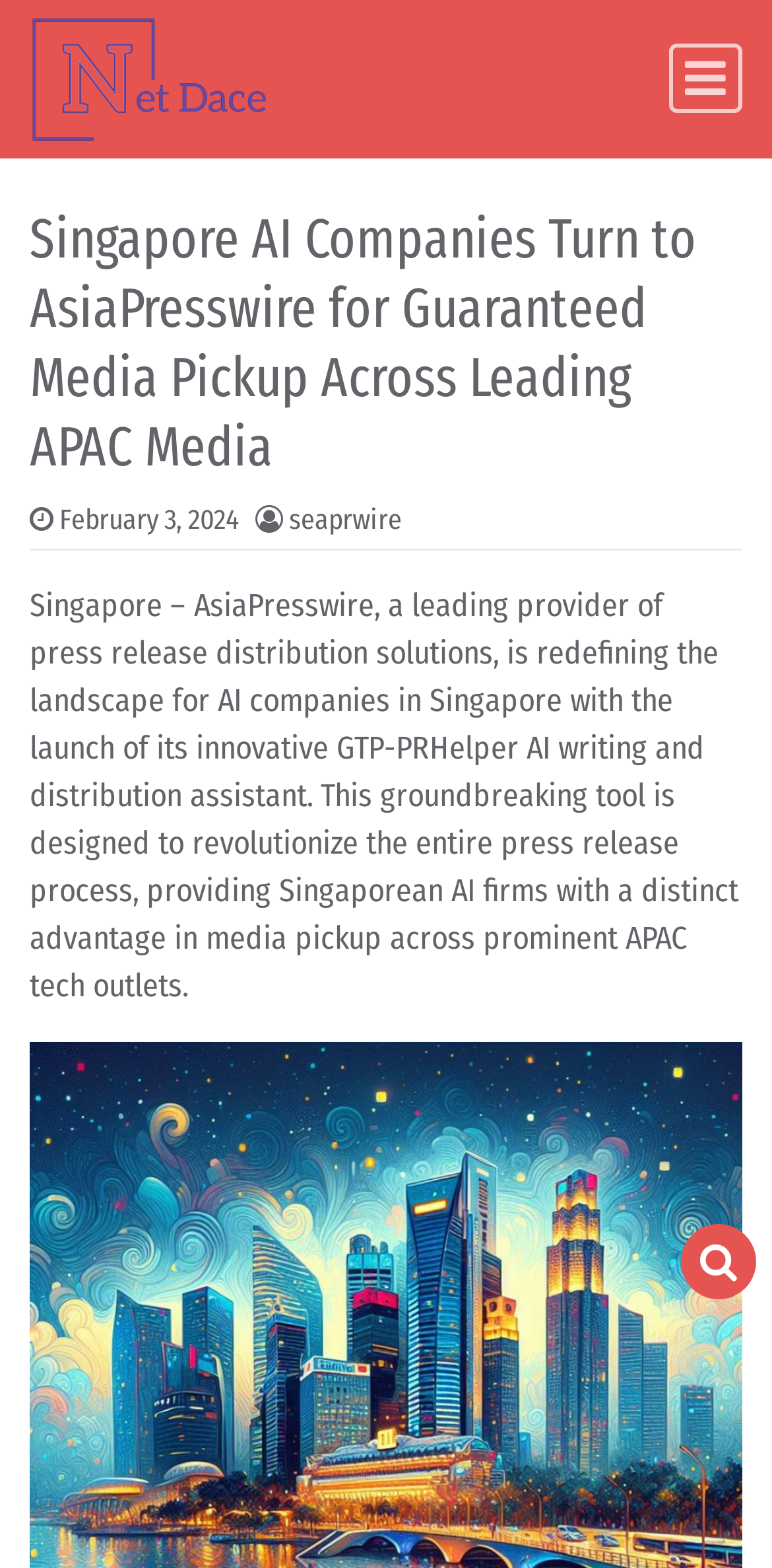From the element description aria-label="Open pop up search form", predict the bounding box coordinates of the UI element. The coordinates must be specified in the format (top-left x, top-left y, bottom-right x, bottom-right y) and should be within the 0 to 1 range.

[0.882, 0.781, 0.979, 0.829]